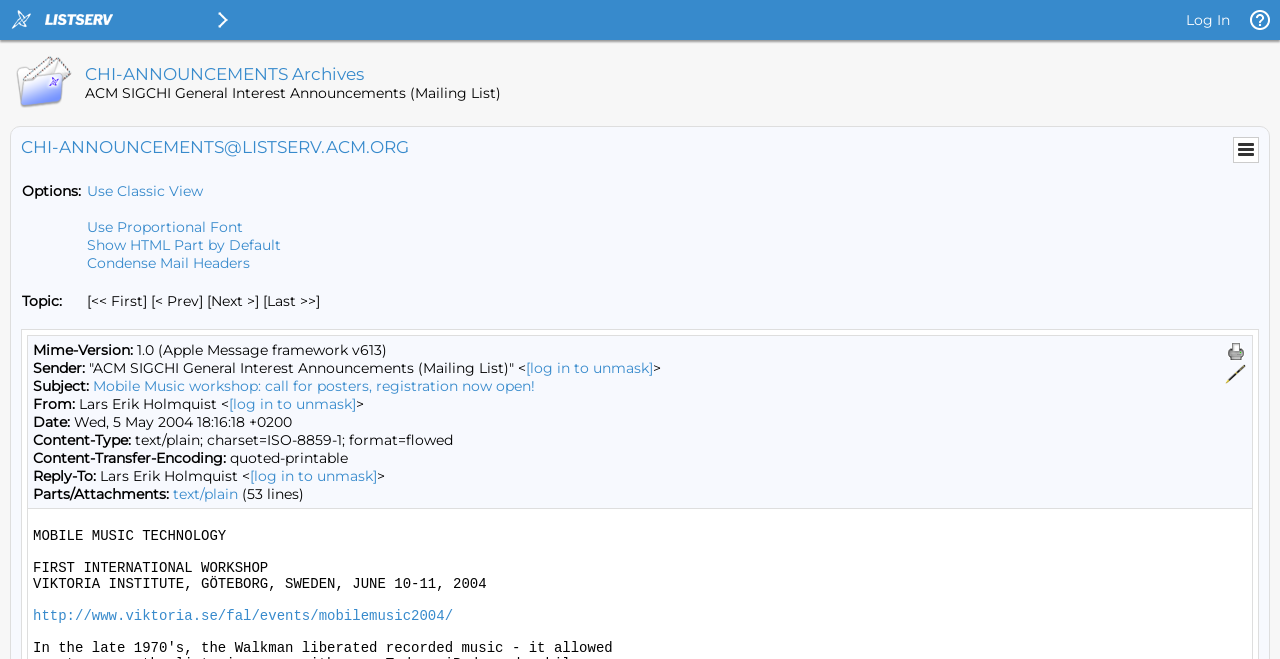Offer an in-depth caption of the entire webpage.

This webpage is an archive of the CHI-ANNOUNCEMENTS mailing list, which is a platform for ACM SIGCHI General Interest Announcements. At the top of the page, there are three images: the LISTSERV email list manager logo, the LISTSERV logo, and the LISTSERV menu icon. To the right of these images, there is a "Log In" button.

Below the top section, there is a table with two columns. The left column contains the title "CHI-ANNOUNCEMENTS Archives" and a subtitle "ACM SIGCHI General Interest Announcements (Mailing List)". The right column contains the email address "CHI-ANNOUNCEMENTS@LISTSERV.ACM.ORG" and a "Menu" button.

Further down the page, there is a table with several options, including "Use Classic View", "Use Proportional Font", "Show HTML Part by Default", and "Condense Mail Headers". These options are links that allow users to customize their viewing experience.

The main content of the page is a list of archived emails, with the most recent one displayed at the top. Each email is represented by a row in the table, with columns for the sender, subject, and date. The email content is displayed in a plain text format, with links to reply to the email or print it. There are also links to log in to access more features.

At the bottom of the page, there is a navigation menu with links to the first, previous, next, and last pages of the archive.